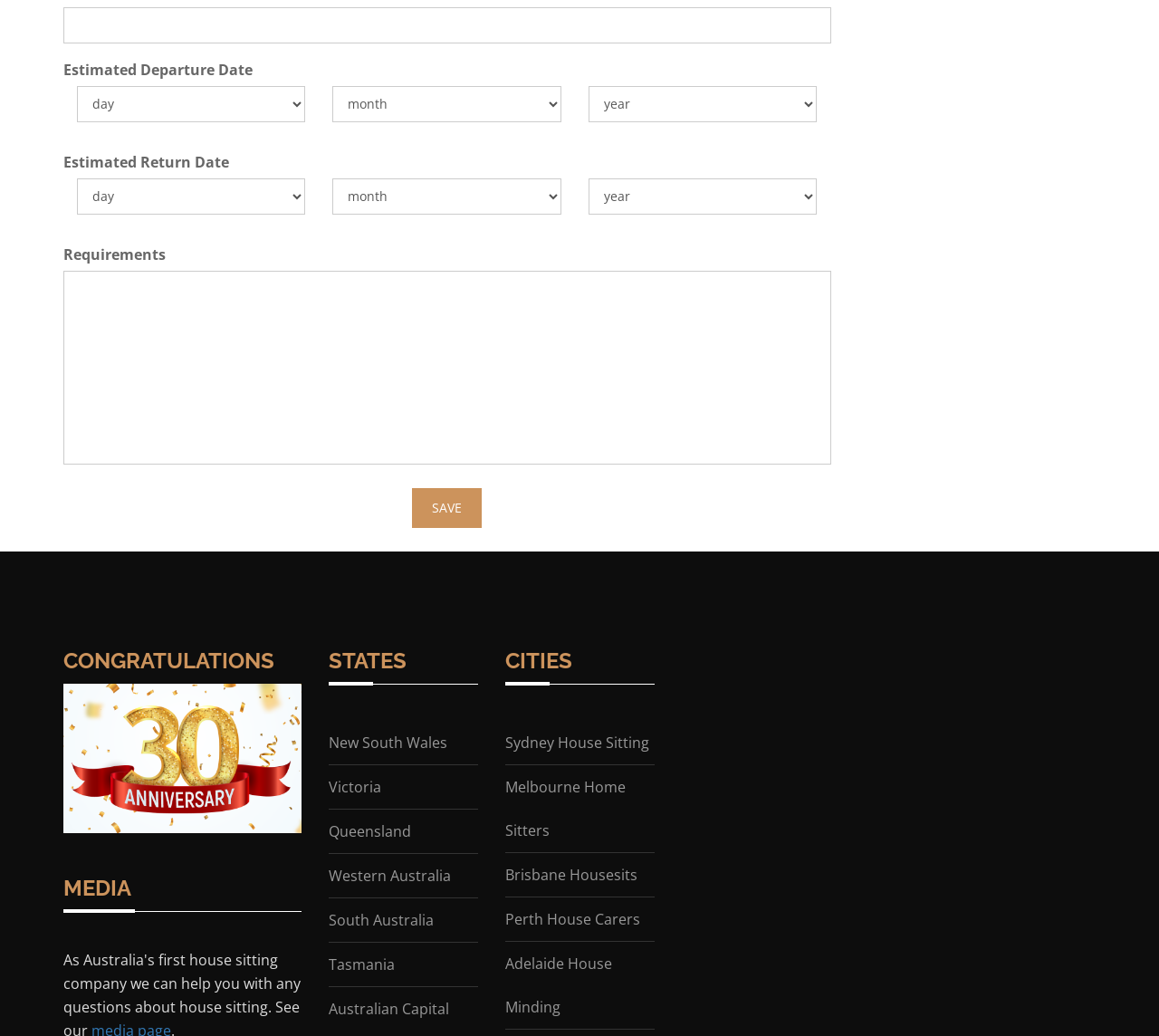How many comboboxes are in the first table?
From the image, provide a succinct answer in one word or a short phrase.

3